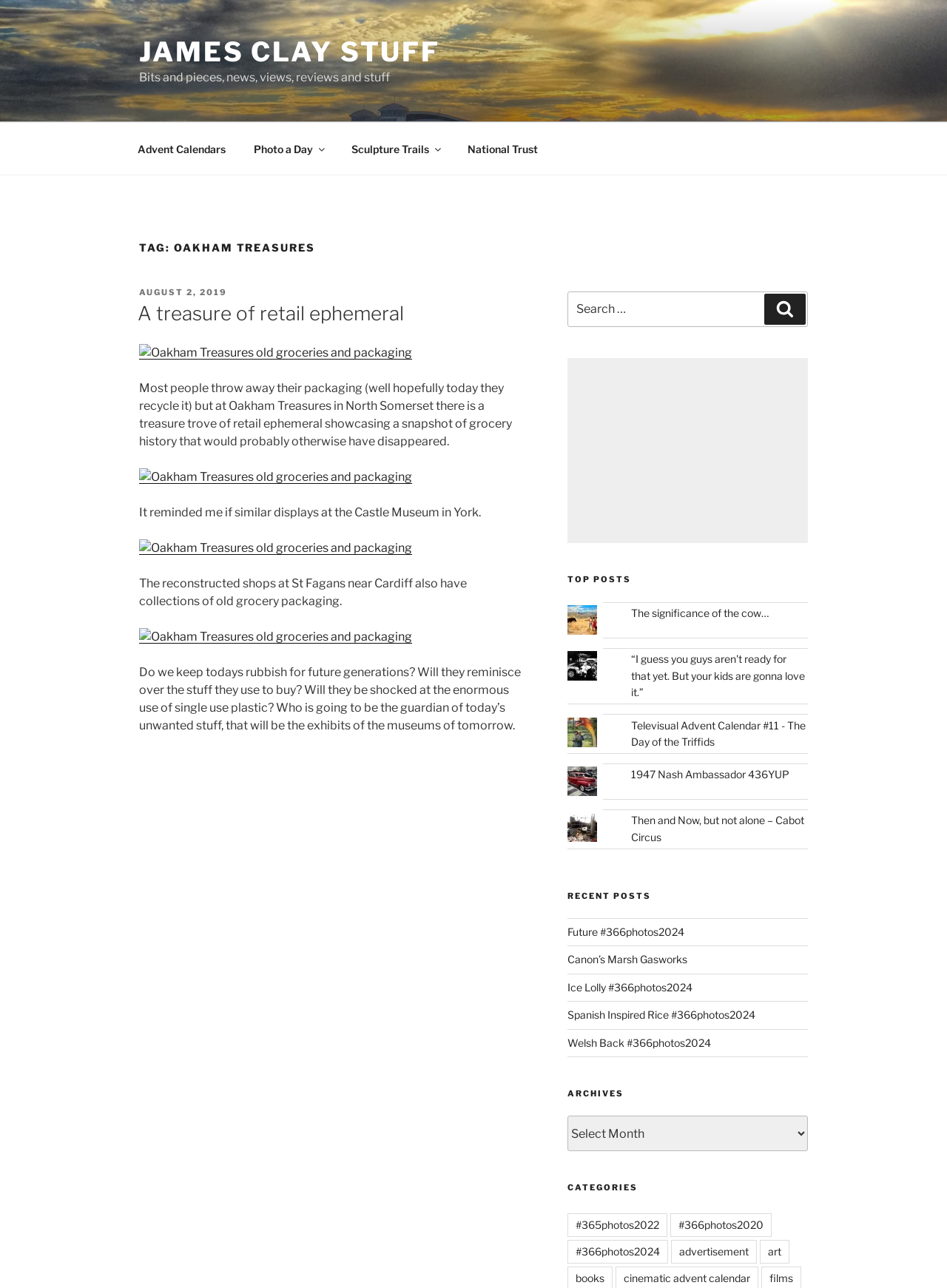Can you look at the image and give a comprehensive answer to the question:
What is the category of the article with the image of old groceries and packaging?

The article with the image of old groceries and packaging does not specify its category. However, it is related to Oakham Treasures and retail ephemeral.